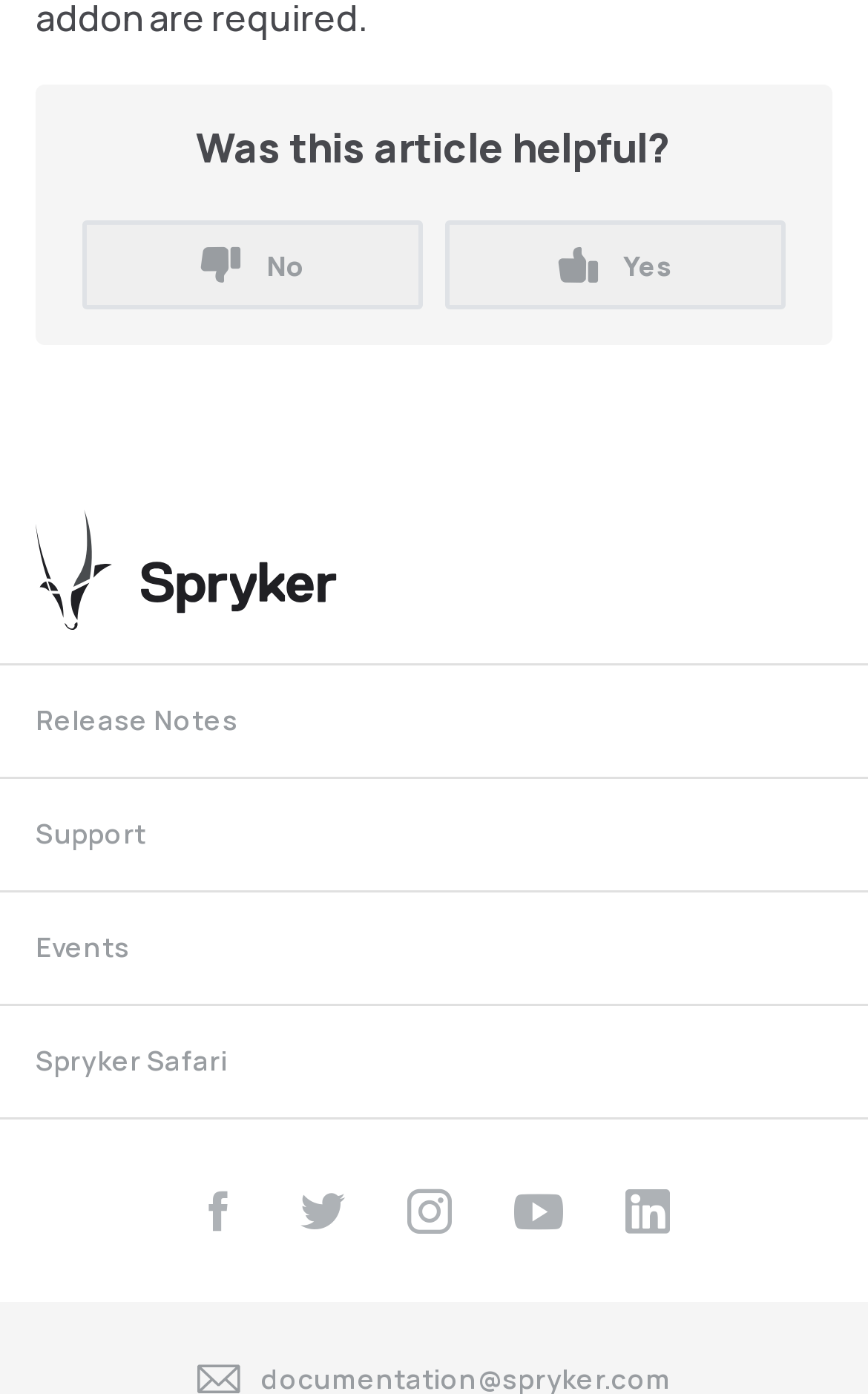What is the position of the company logo?
Please provide a single word or phrase as your answer based on the image.

Top left